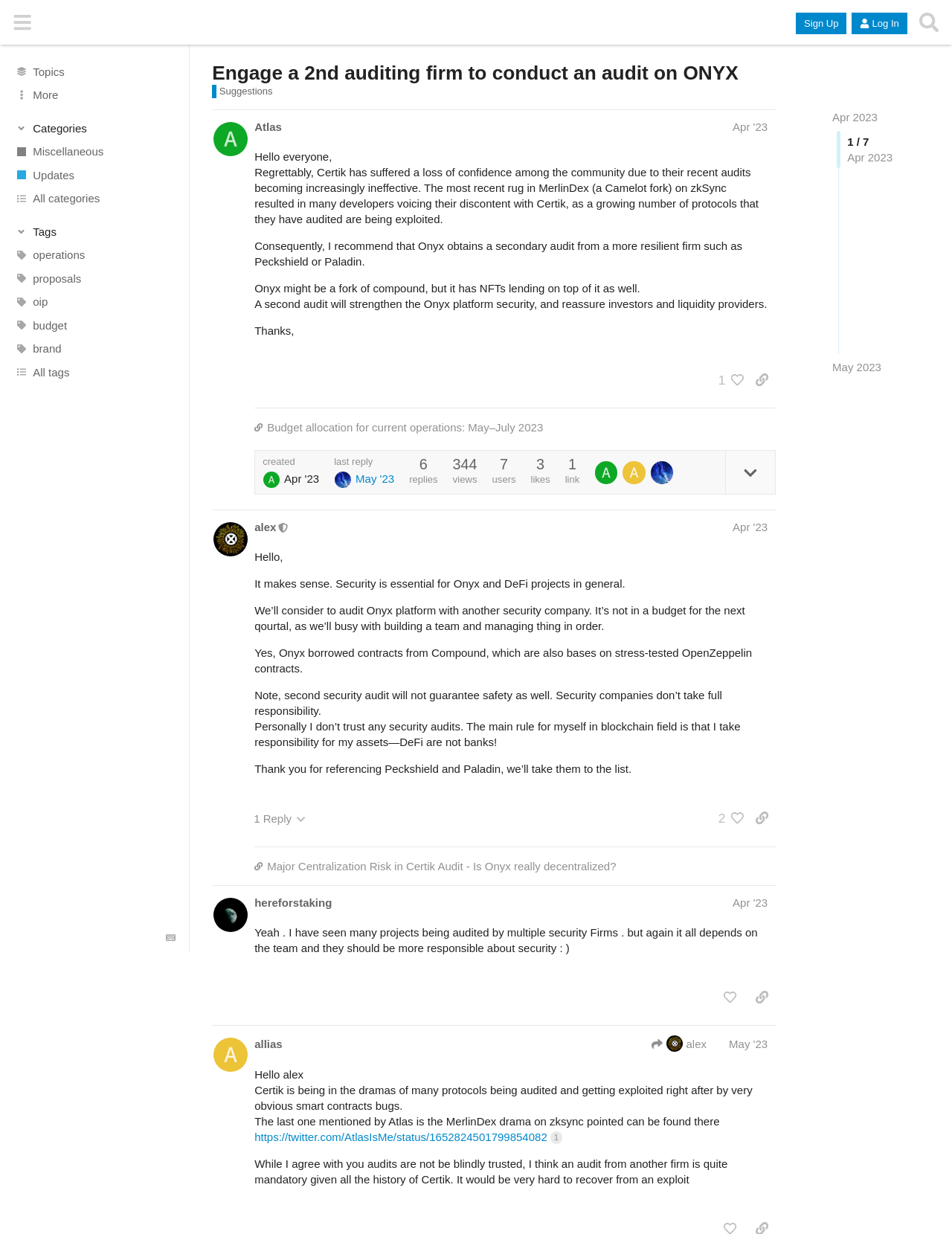Answer the question below in one word or phrase:
What is the purpose of the 'Search' button?

To search